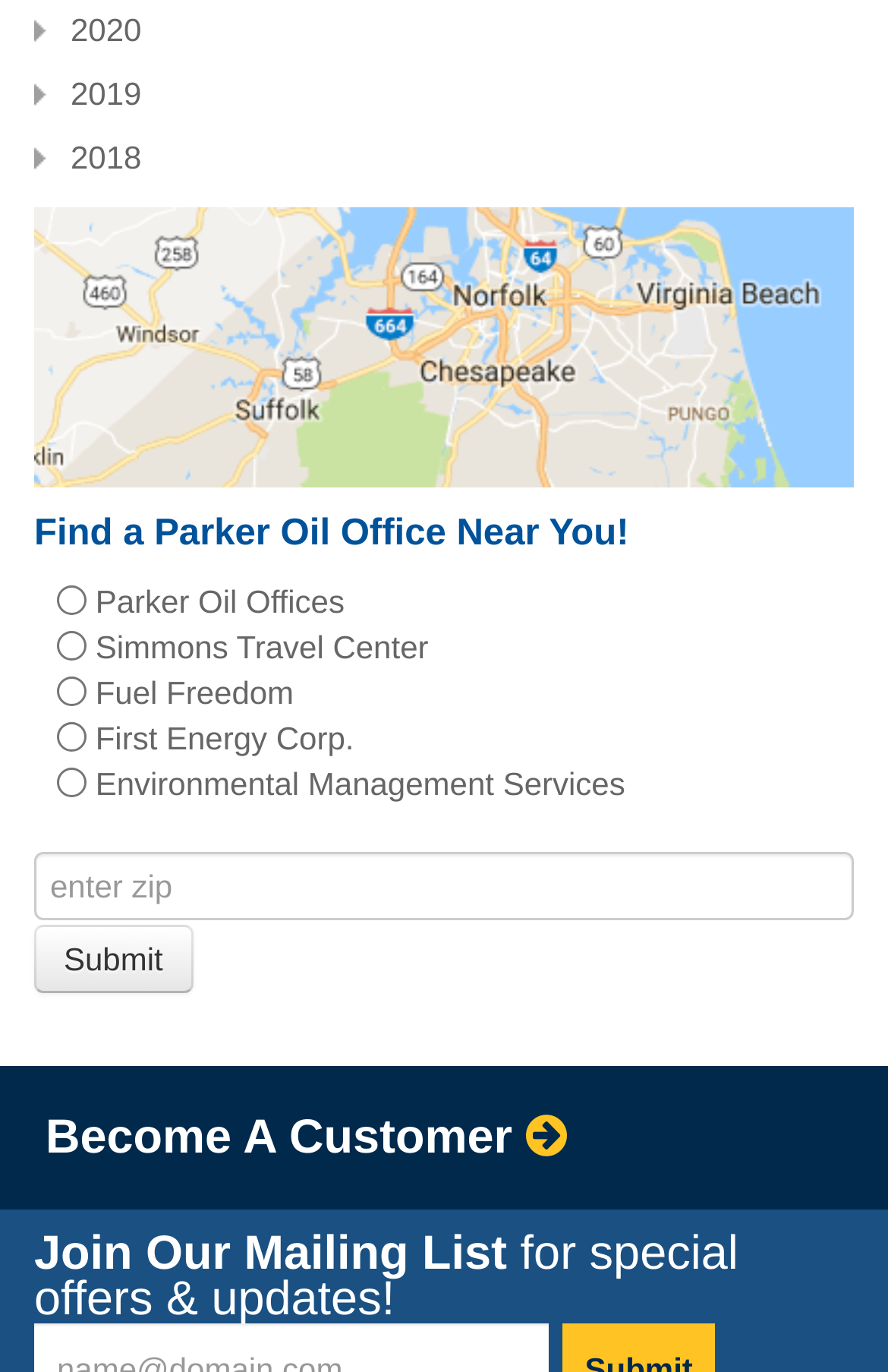Locate the bounding box of the UI element described by: "parent_node: Parker Oil Offices alt="Search"" in the given webpage screenshot.

[0.038, 0.674, 0.217, 0.723]